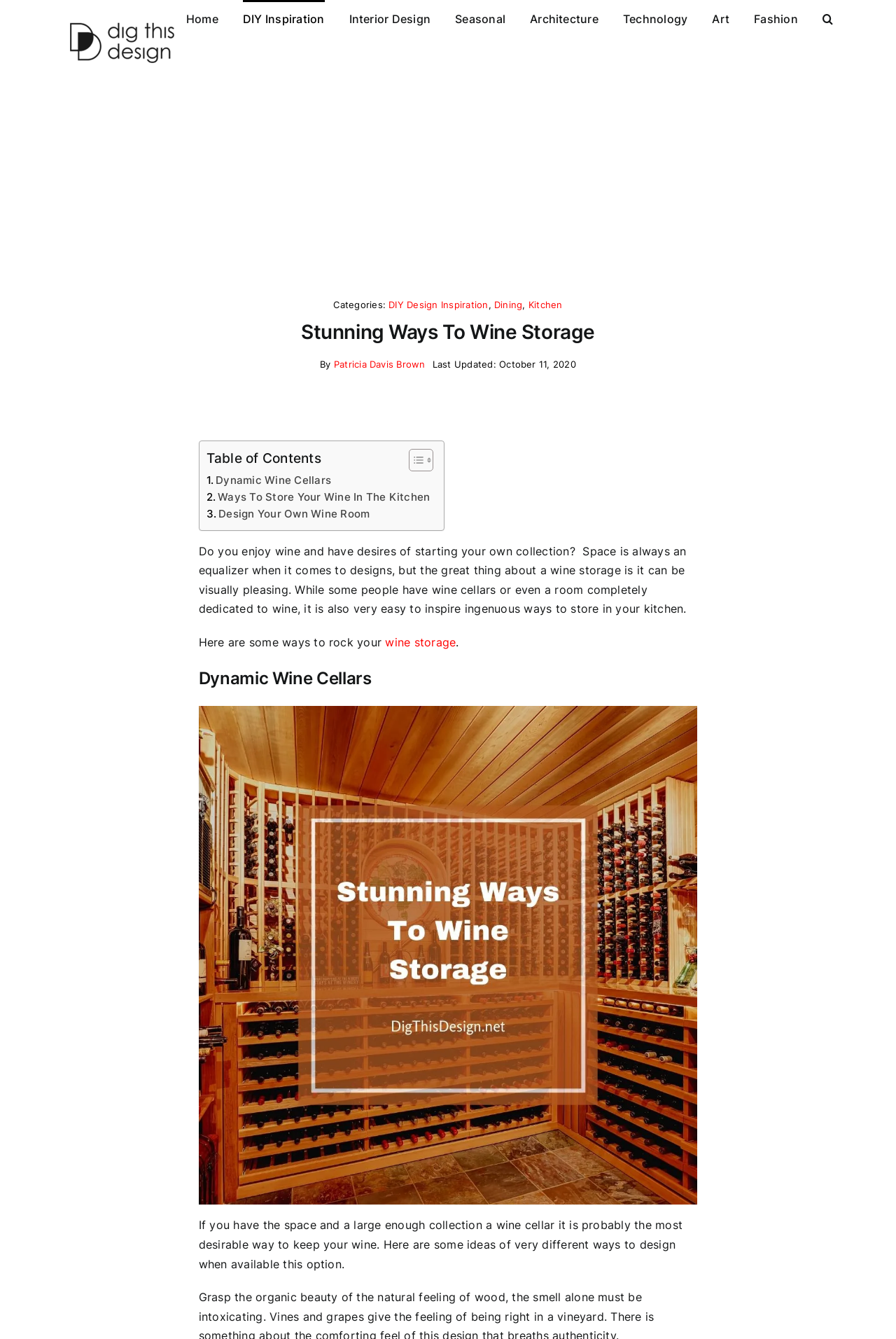Who wrote the article?
Make sure to answer the question with a detailed and comprehensive explanation.

The author of the article is mentioned below the main heading, and it is Patricia Davis Brown.